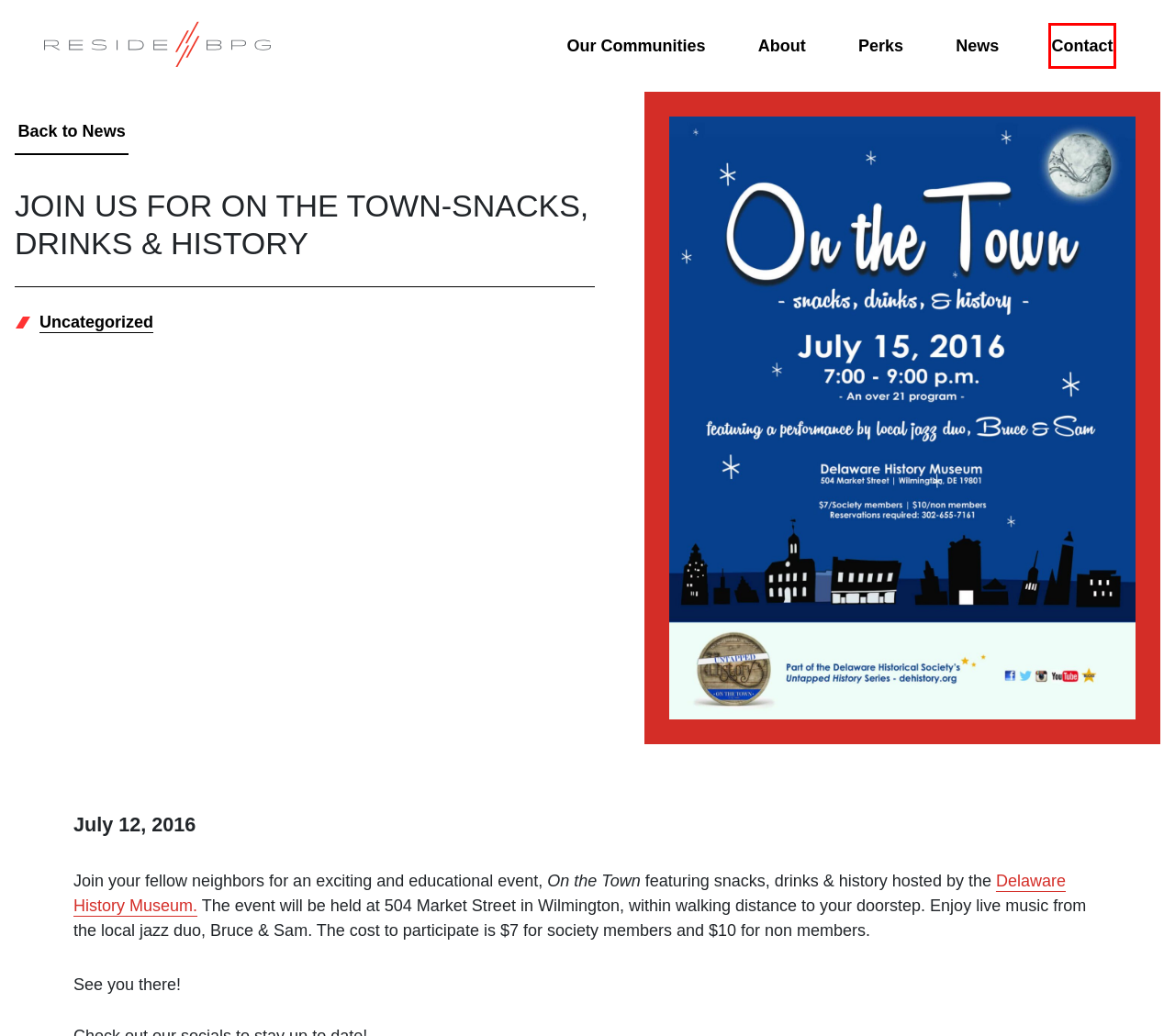After examining the screenshot of a webpage with a red bounding box, choose the most accurate webpage description that corresponds to the new page after clicking the element inside the red box. Here are the candidates:
A. Contact | ResideBPG
B. Buccini Pollin Group | Real Estate Management Company
C. Our Communities | ResideBPG
D. News | ResideBPG
E. Uncategorized Archives | ResideBPG
F. About Us | ResideBPG
G. Perks | ResideBPG
H. ASSOCIATE HIGHLIGHT: Teresa Slater, Property Manager | ResideBPG

A